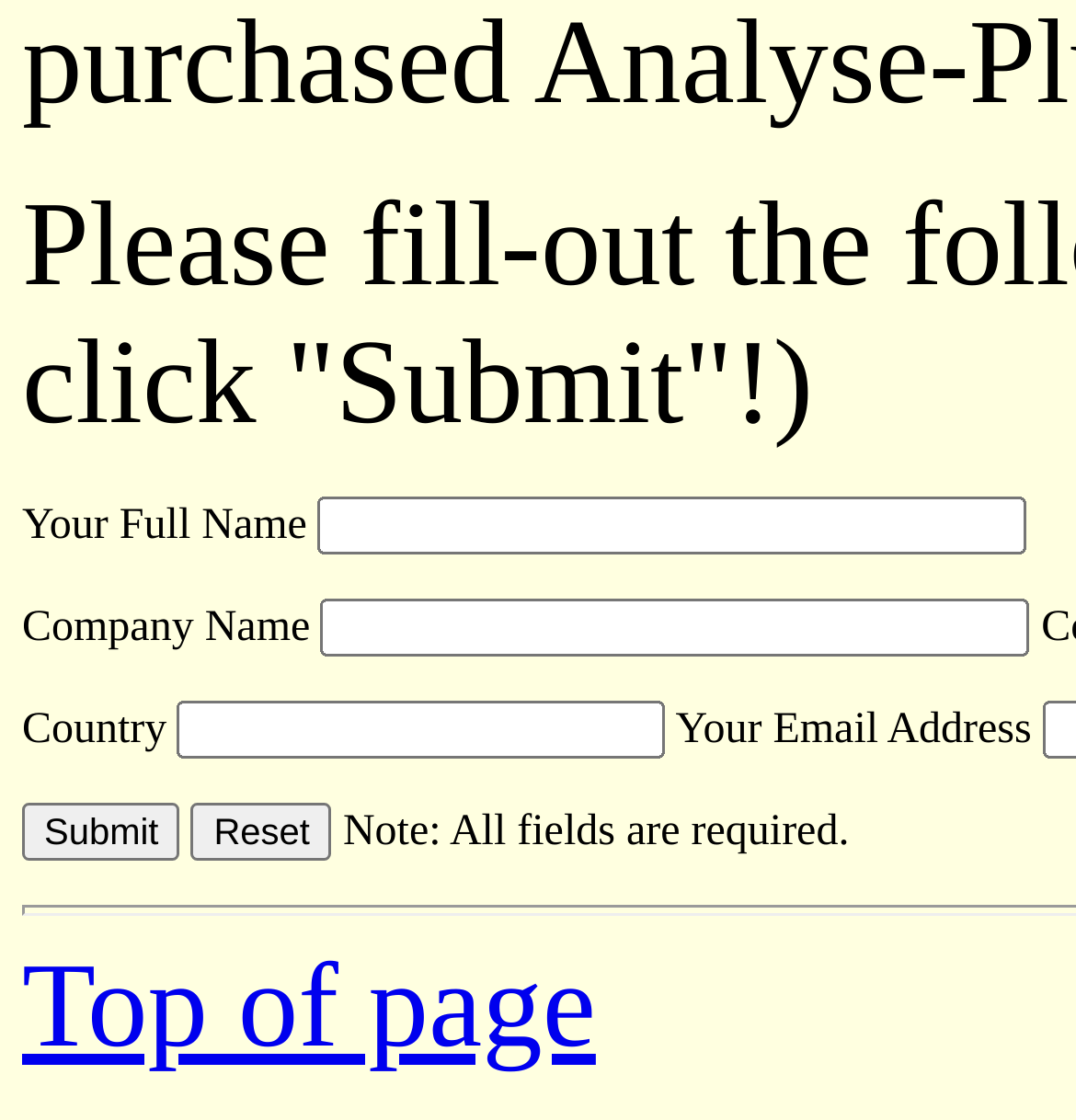How many text boxes are there?
Could you answer the question with a detailed and thorough explanation?

I counted the number of text boxes on the webpage by looking at the elements with type 'textbox'. There are four of them, each corresponding to 'Your Full Name', 'Company Name', 'Country', and 'Your Email Address'.